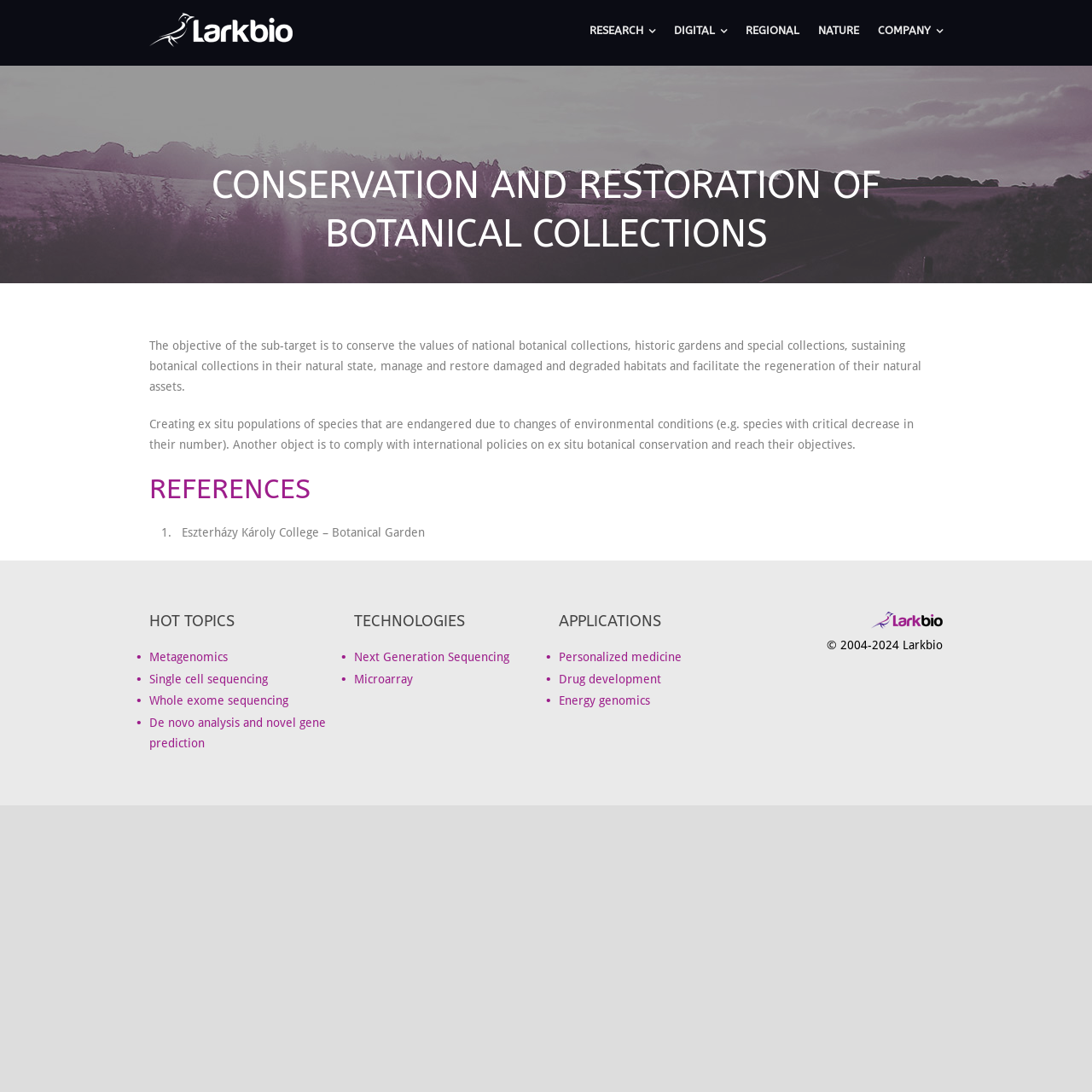Show the bounding box coordinates for the element that needs to be clicked to execute the following instruction: "Click on the 'COMPANY' link". Provide the coordinates in the form of four float numbers between 0 and 1, i.e., [left, top, right, bottom].

[0.787, 0.02, 0.863, 0.06]